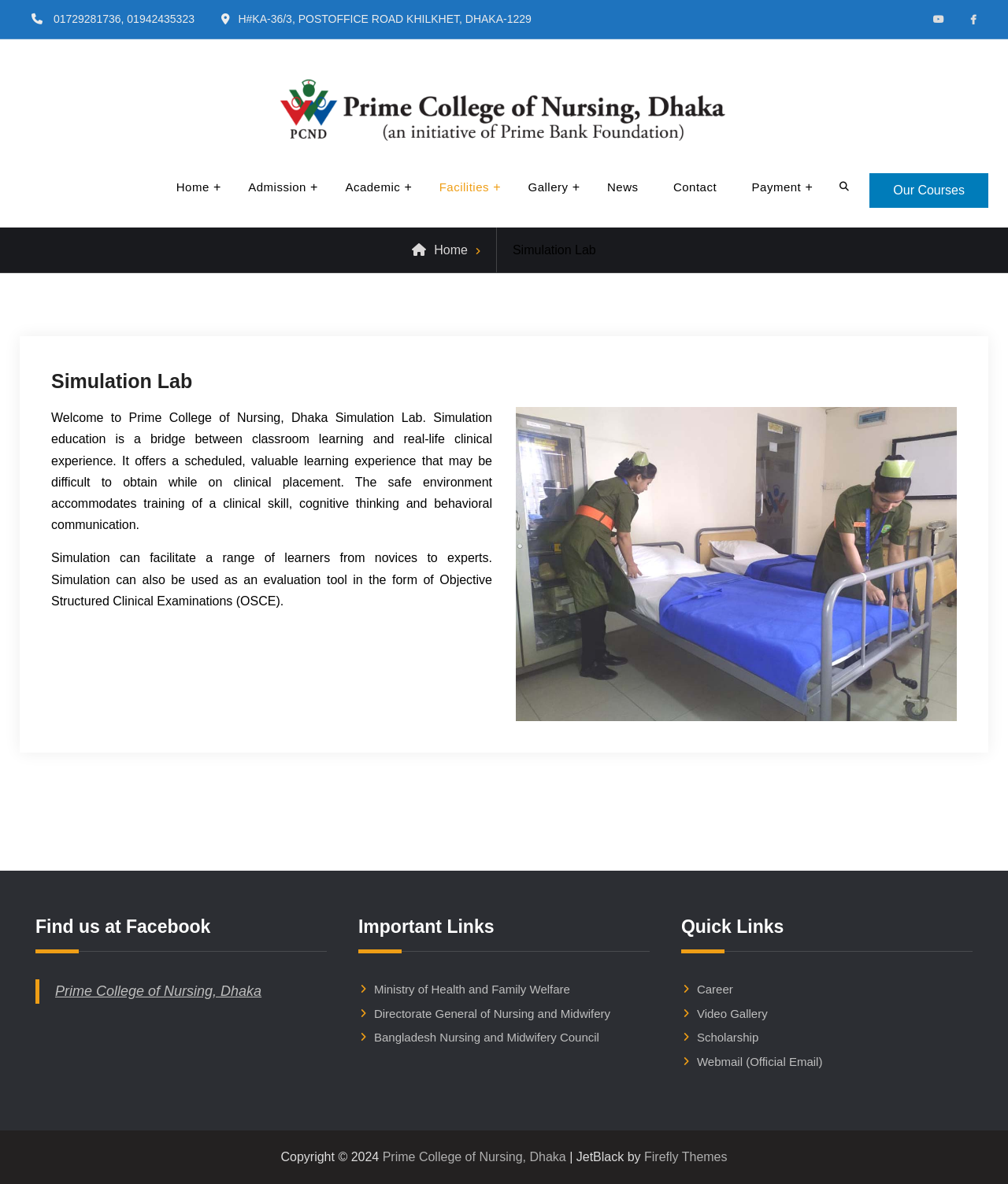Please answer the following query using a single word or phrase: 
How many social media links are available in the social links menu?

2